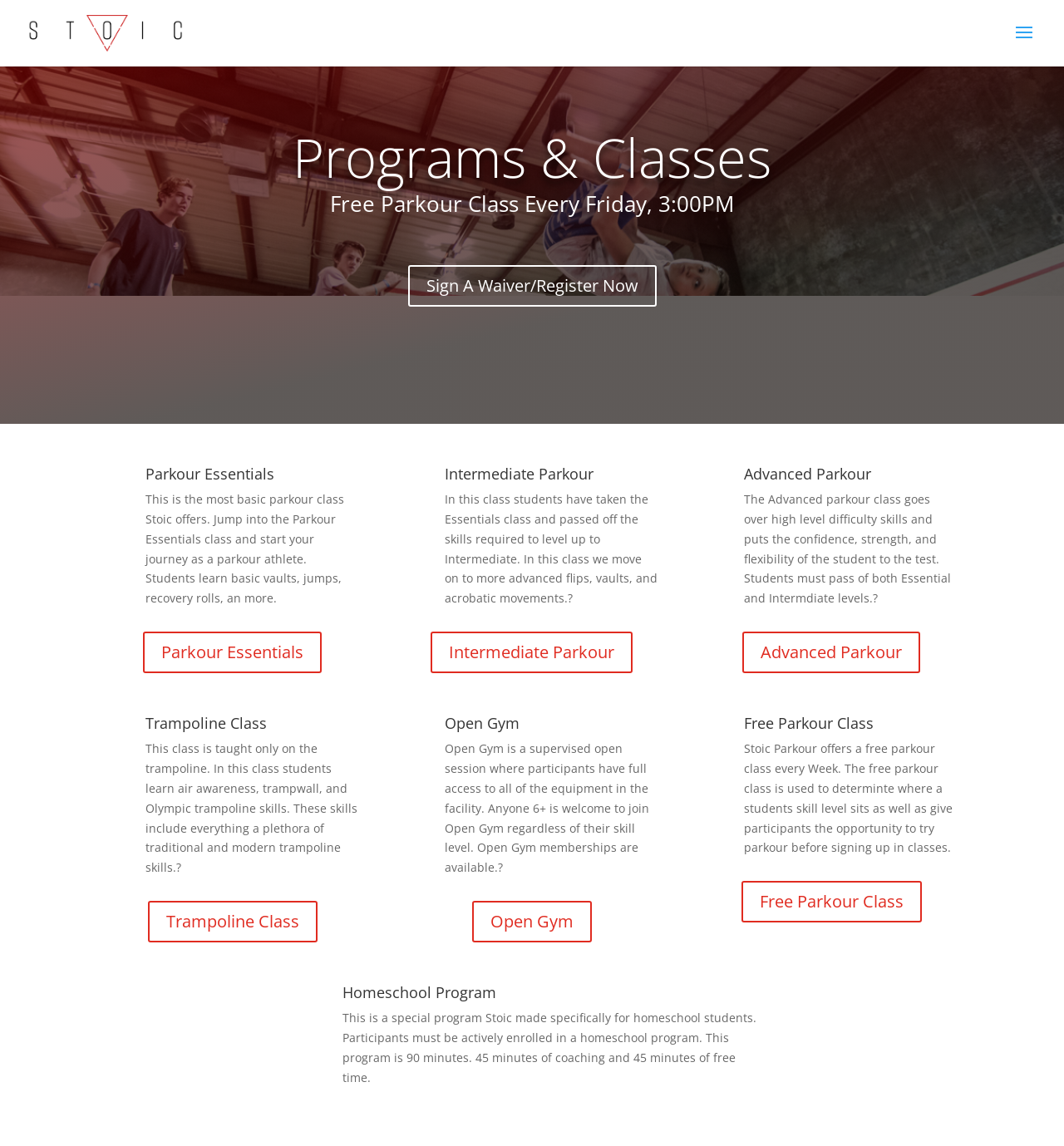Determine the webpage's heading and output its text content.

Programs & Classes